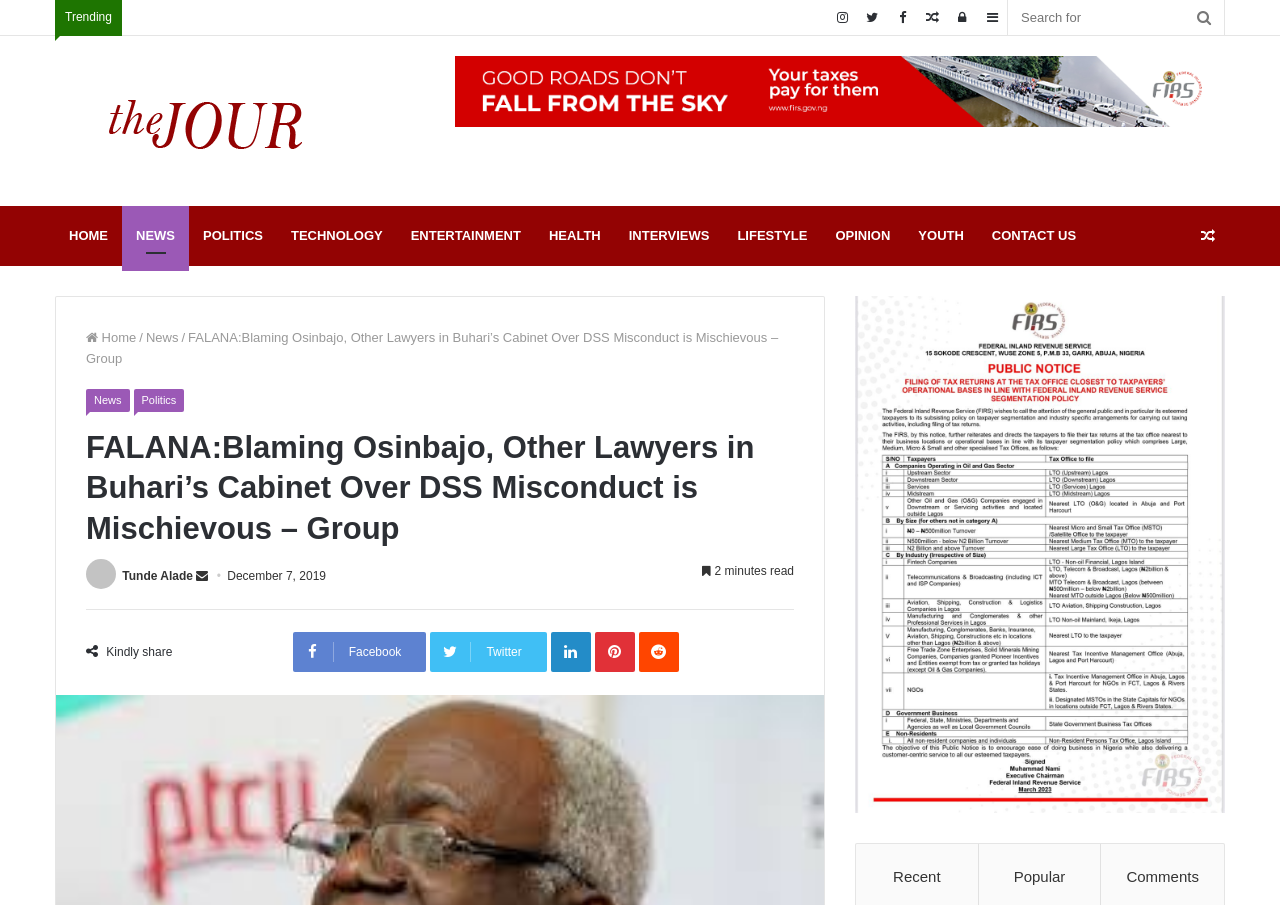Could you provide the bounding box coordinates for the portion of the screen to click to complete this instruction: "Share the article on Facebook"?

[0.229, 0.698, 0.333, 0.742]